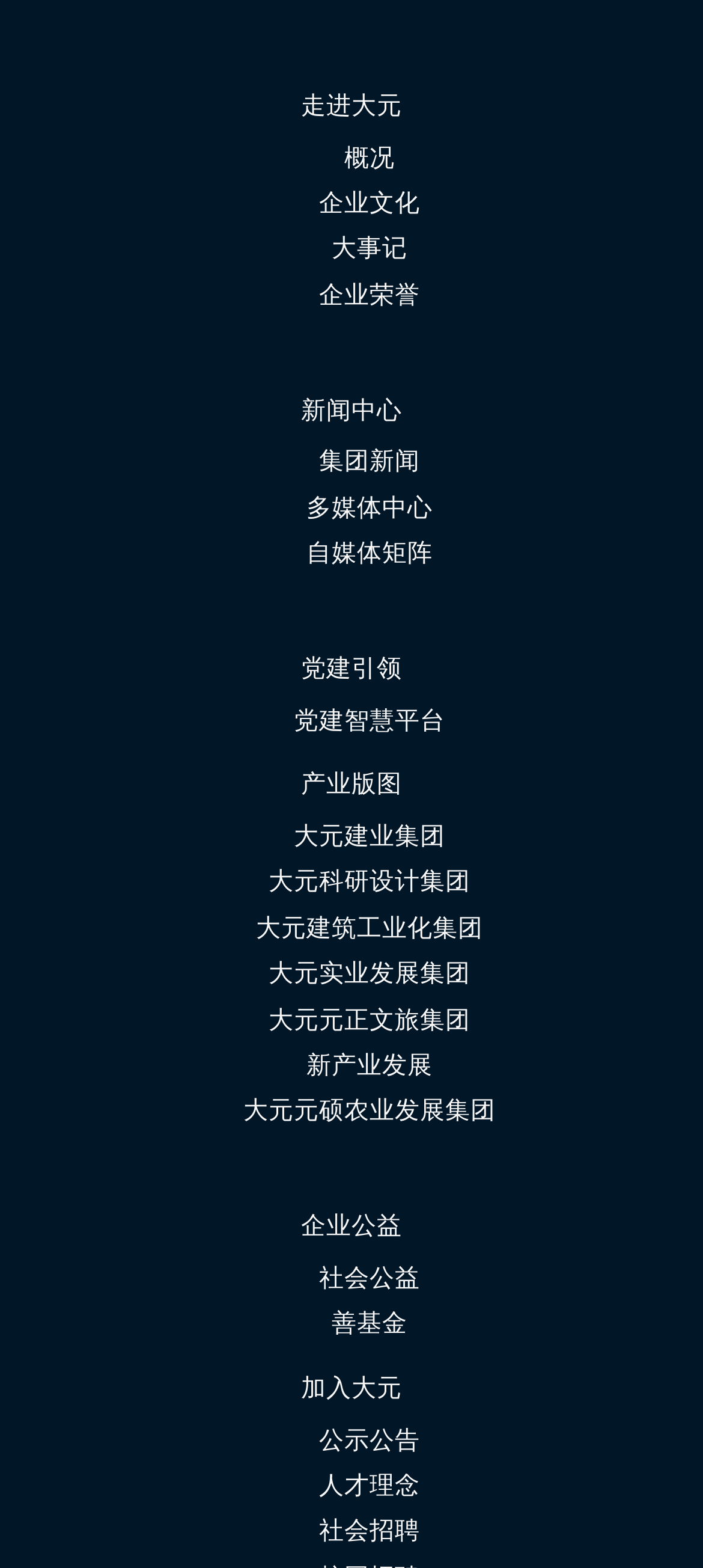Please mark the bounding box coordinates of the area that should be clicked to carry out the instruction: "Click on '走进大元'".

[0.428, 0.057, 0.572, 0.076]